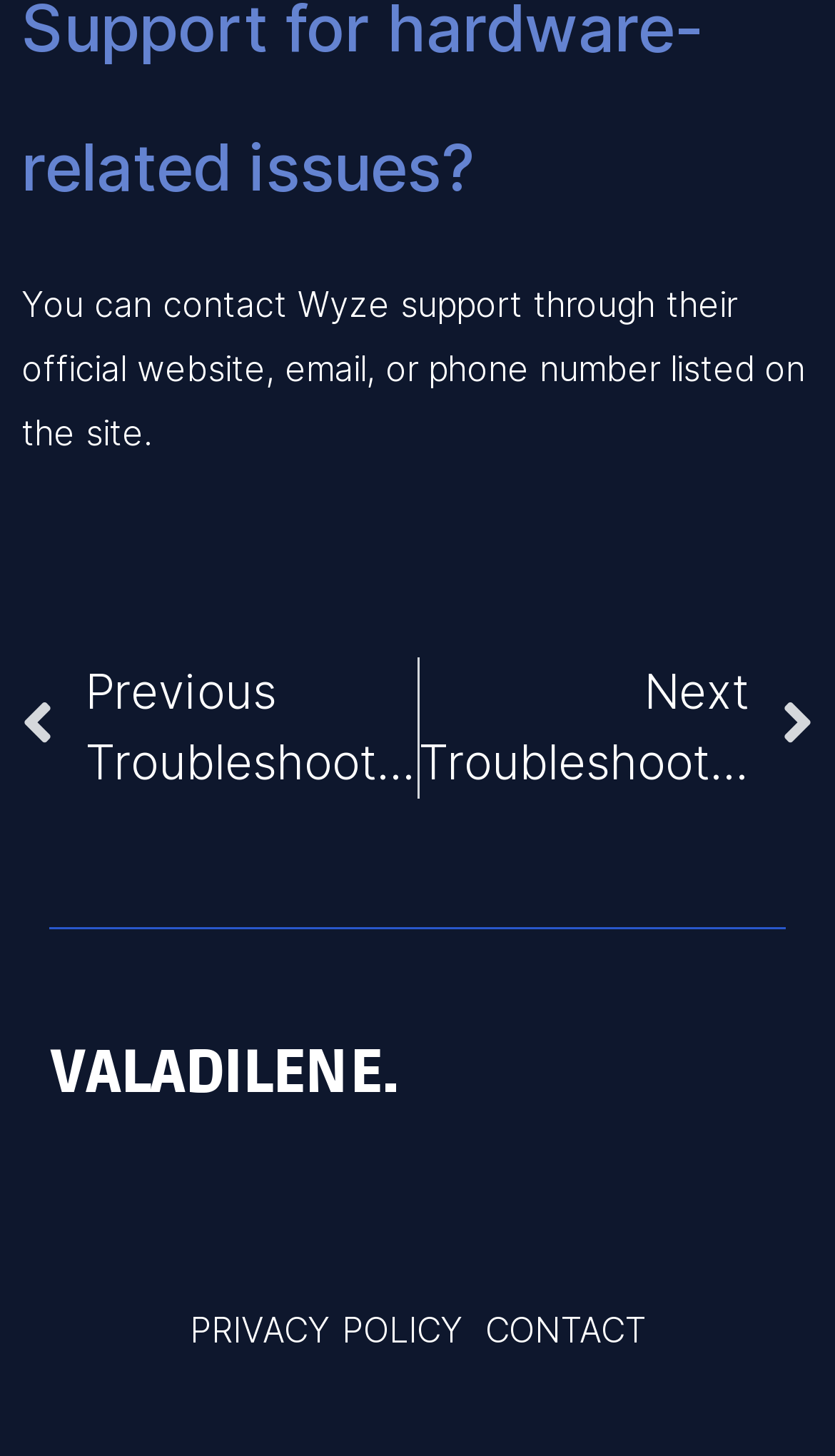What is the primary way to contact Wyze support?
Give a thorough and detailed response to the question.

The primary way to contact Wyze support can be determined by reading the StaticText element with the text 'You can contact Wyze support through their official website, email, or phone number listed on the site.' This text is located at the top of the webpage, indicating that it is a prominent piece of information.